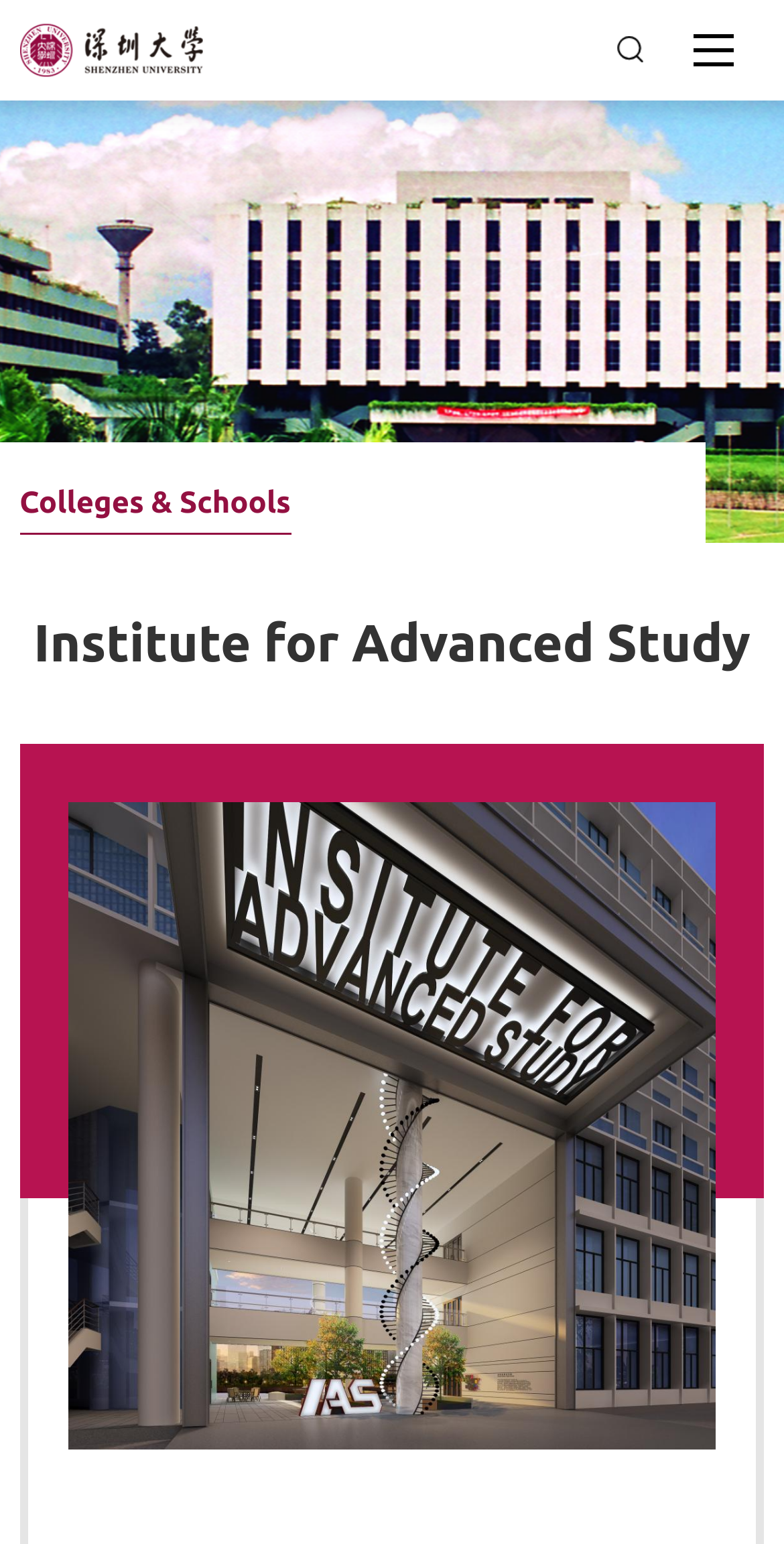Can you pinpoint the bounding box coordinates for the clickable element required for this instruction: "Click on About"? The coordinates should be four float numbers between 0 and 1, i.e., [left, top, right, bottom].

[0.064, 0.052, 0.936, 0.111]